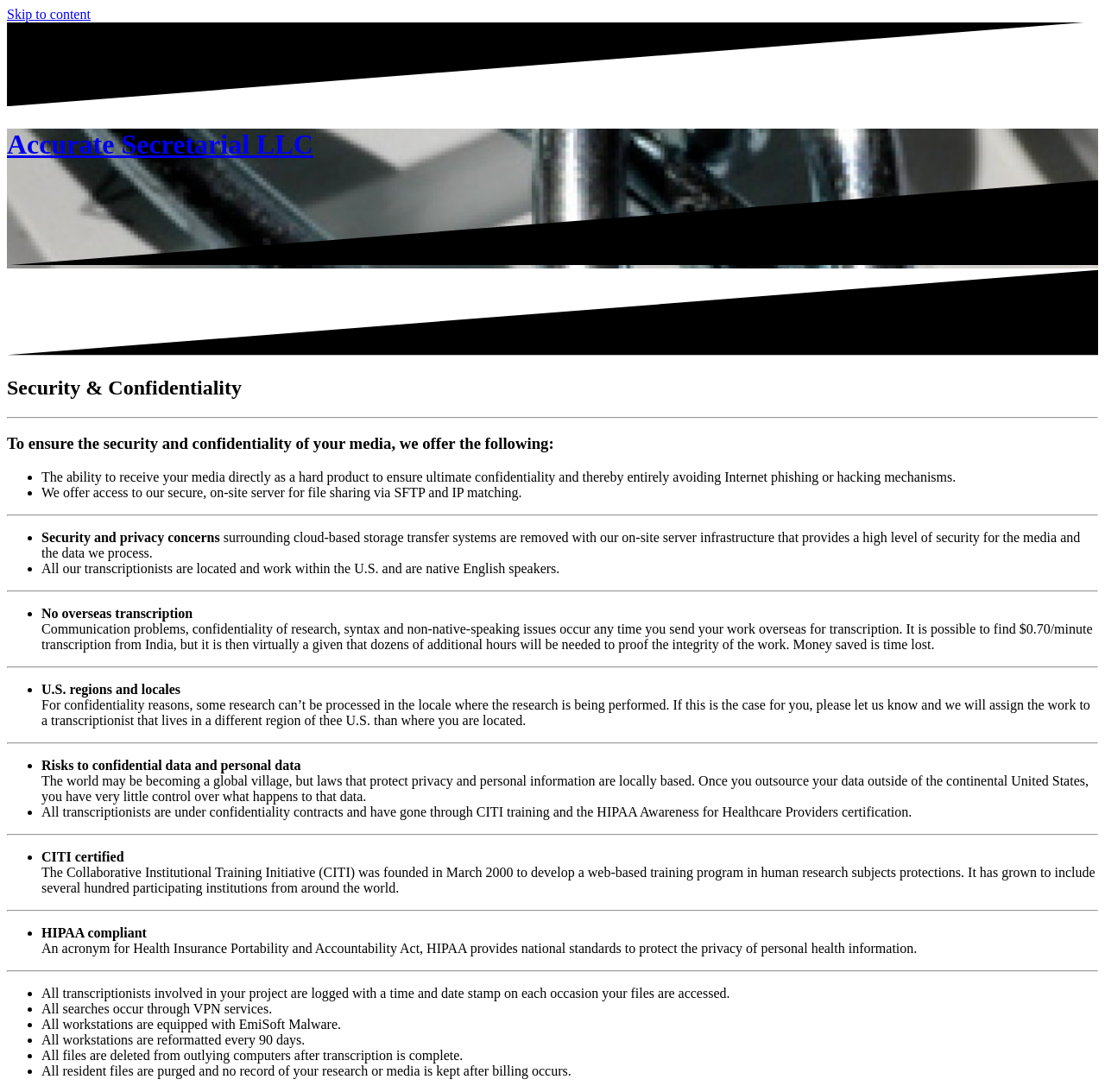Please determine the headline of the webpage and provide its content.

Accurate Secretarial LLC